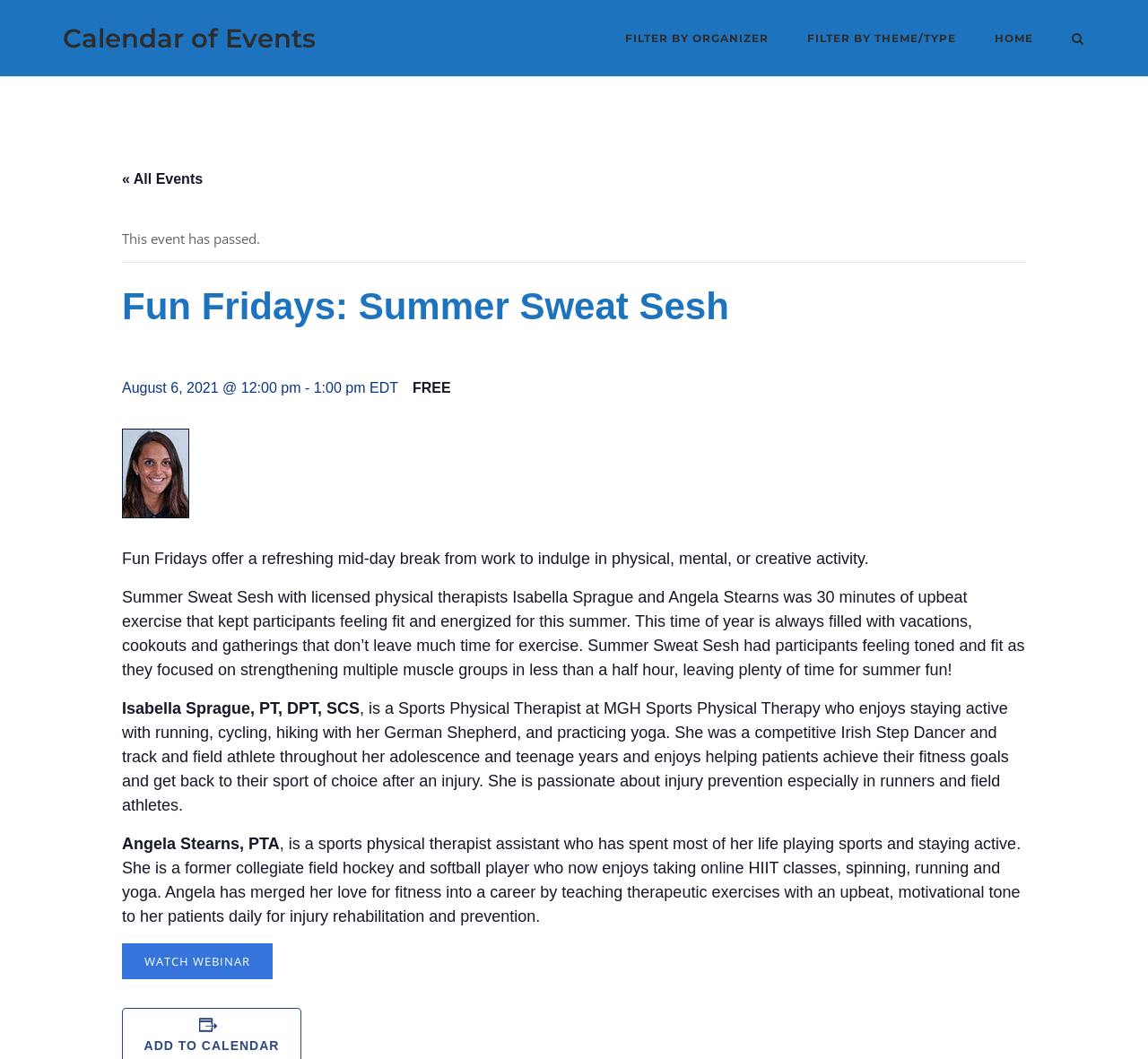Please specify the bounding box coordinates of the clickable section necessary to execute the following command: "Watch the webinar".

[0.106, 0.89, 0.238, 0.924]